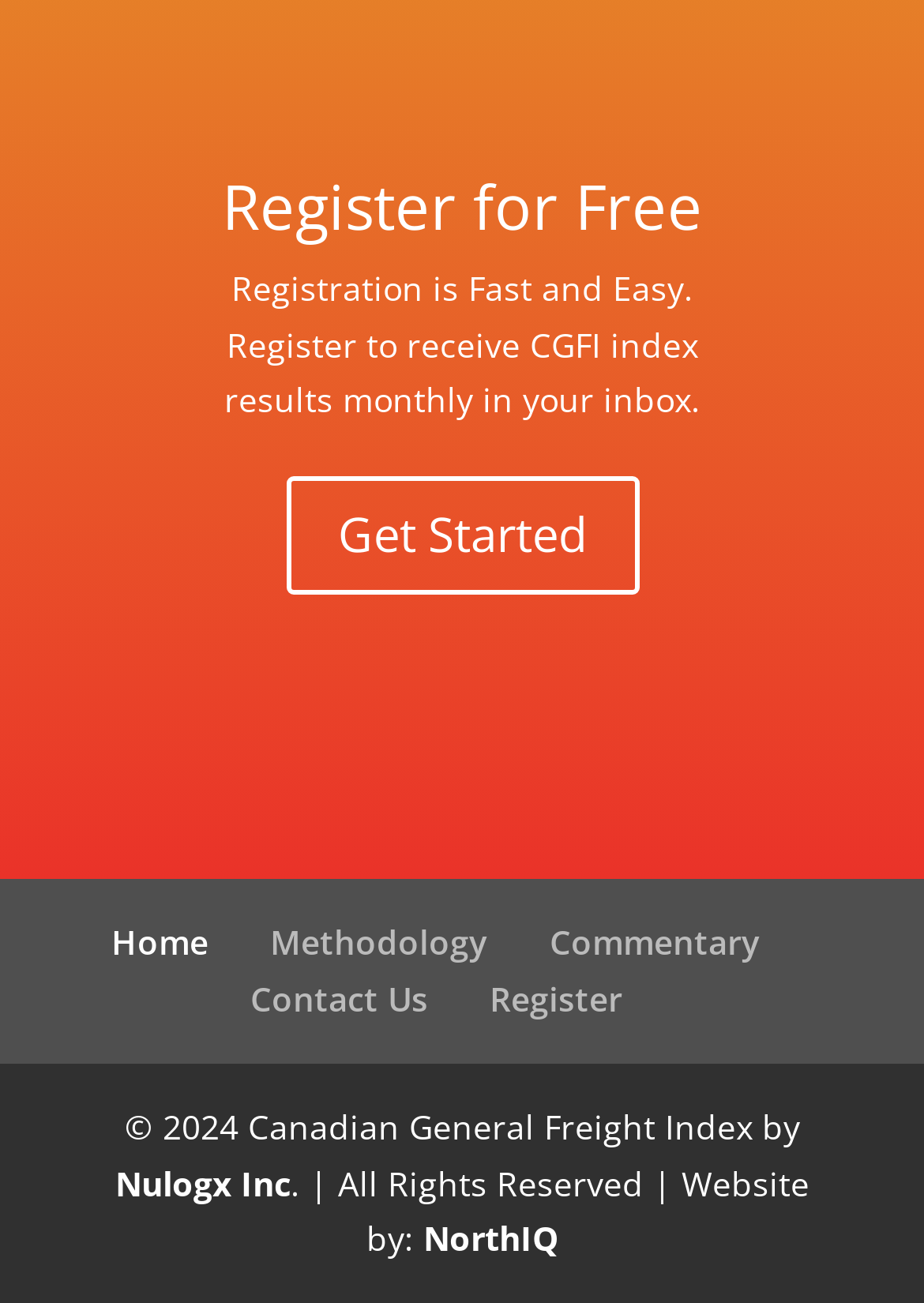Give a short answer to this question using one word or a phrase:
What is the text above the 'Get Started' button?

Registration is Fast and Easy.